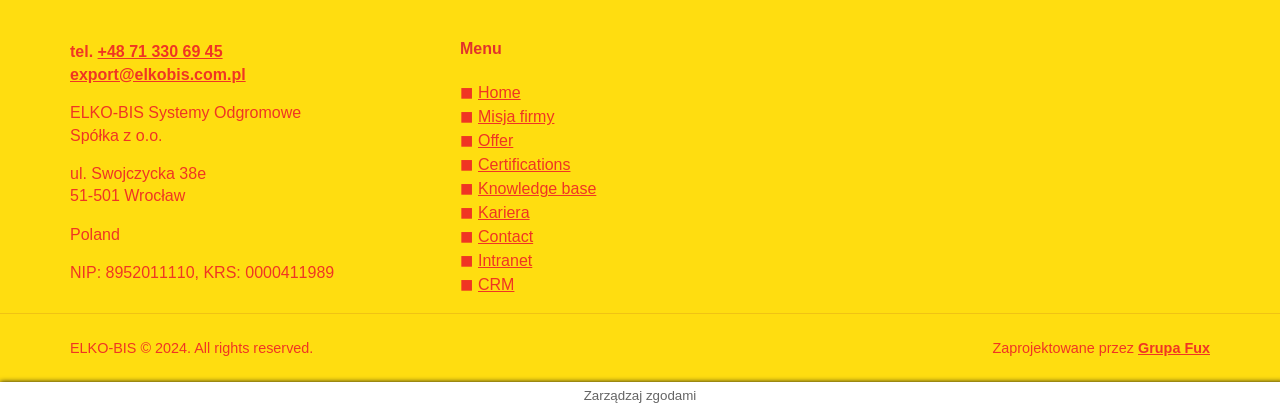Determine the bounding box coordinates of the clickable element necessary to fulfill the instruction: "visit the 'Certifications' page". Provide the coordinates as four float numbers within the 0 to 1 range, i.e., [left, top, right, bottom].

[0.373, 0.38, 0.446, 0.422]